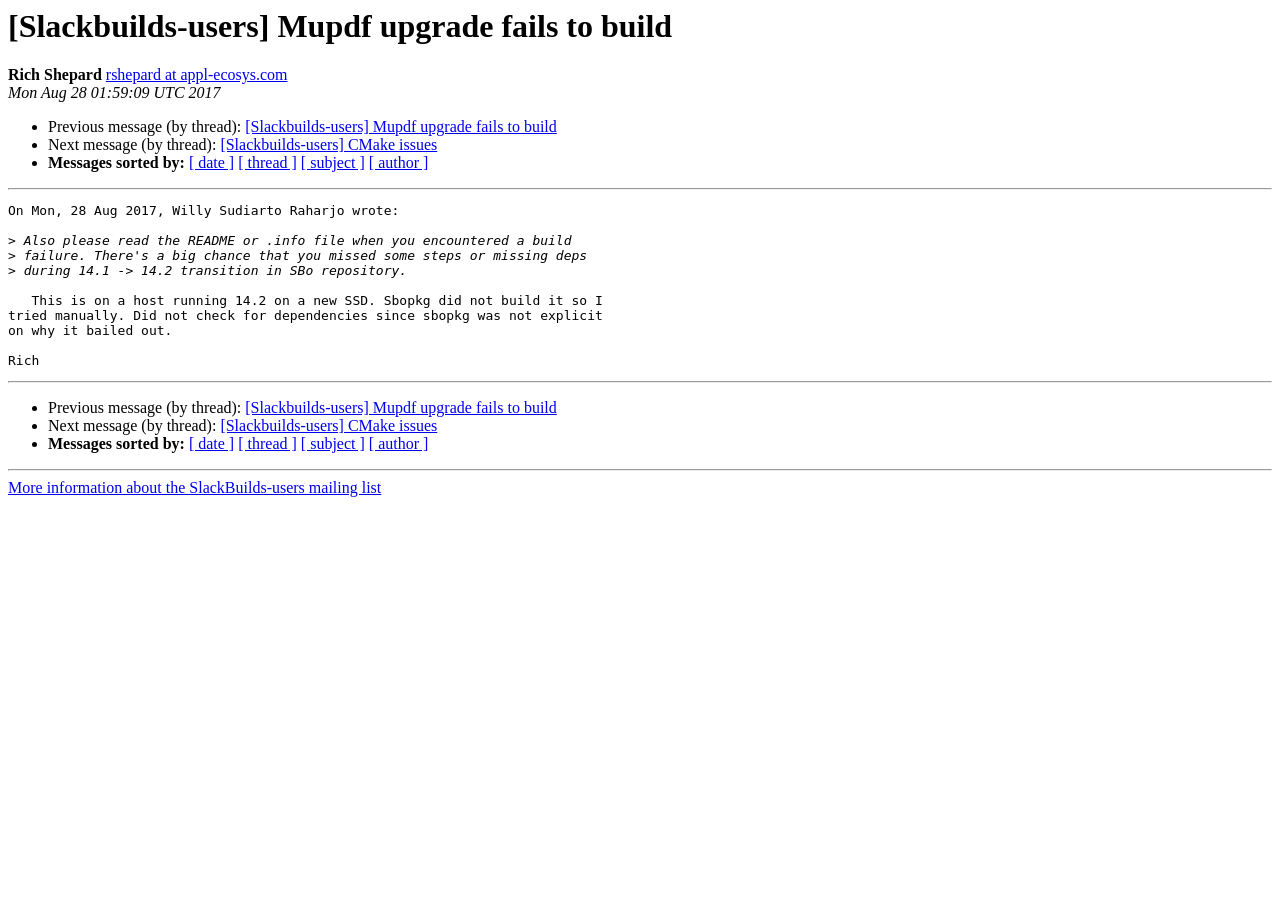Determine the bounding box for the described HTML element: "[ subject ]". Ensure the coordinates are four float numbers between 0 and 1 in the format [left, top, right, bottom].

[0.235, 0.484, 0.285, 0.503]